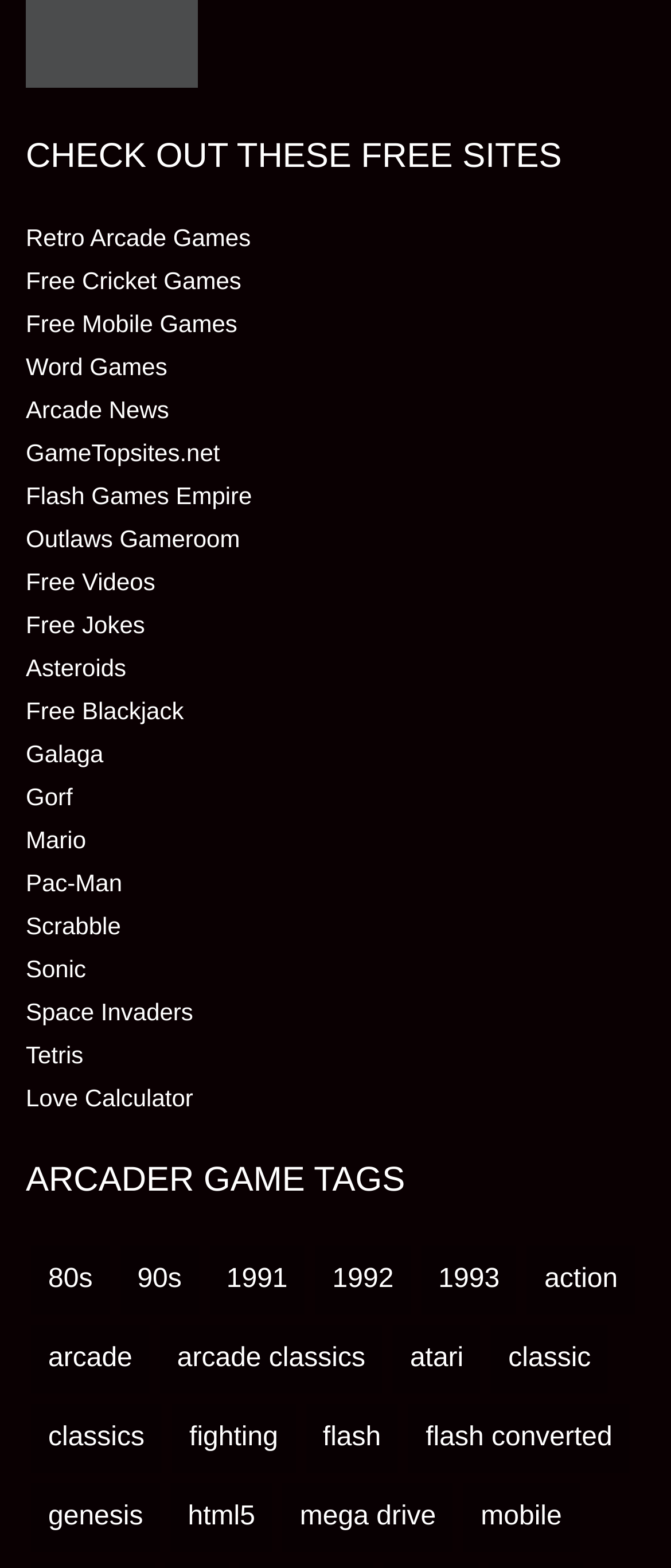Please answer the following query using a single word or phrase: 
What type of content is available on this webpage?

Free games and entertainment